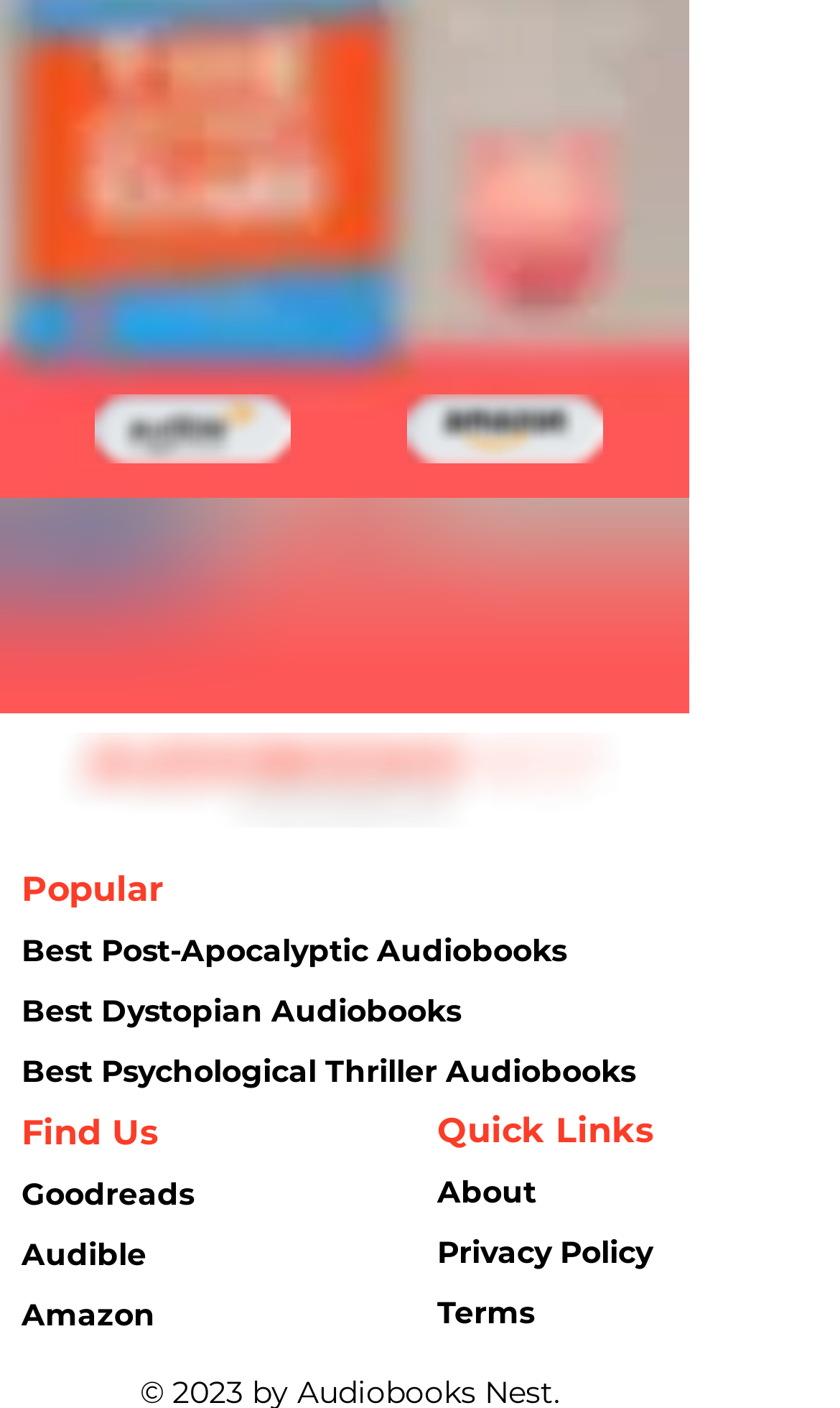What are the categories of audiobooks listed on the page?
Based on the image, answer the question with as much detail as possible.

The categories of audiobooks listed on the page can be determined by looking at the StaticText element with the text 'Popular', which is followed by links to different categories of audiobooks, such as 'Best Post-Apocalyptic Audiobooks', 'Best Dystopian Audiobooks', and 'Best Psychological Thriller Audiobooks'.